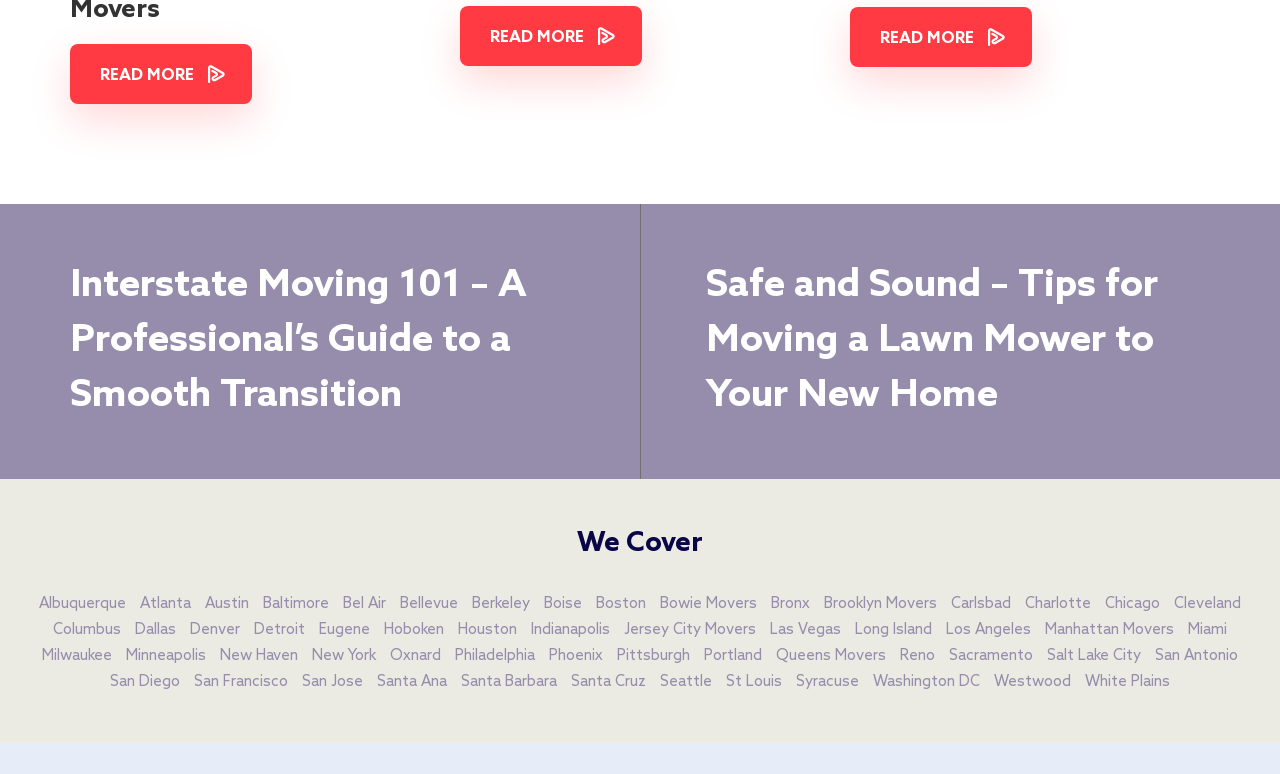Identify the bounding box coordinates of the section to be clicked to complete the task described by the following instruction: "Get information about moving to New York". The coordinates should be four float numbers between 0 and 1, formatted as [left, top, right, bottom].

[0.24, 0.82, 0.298, 0.875]